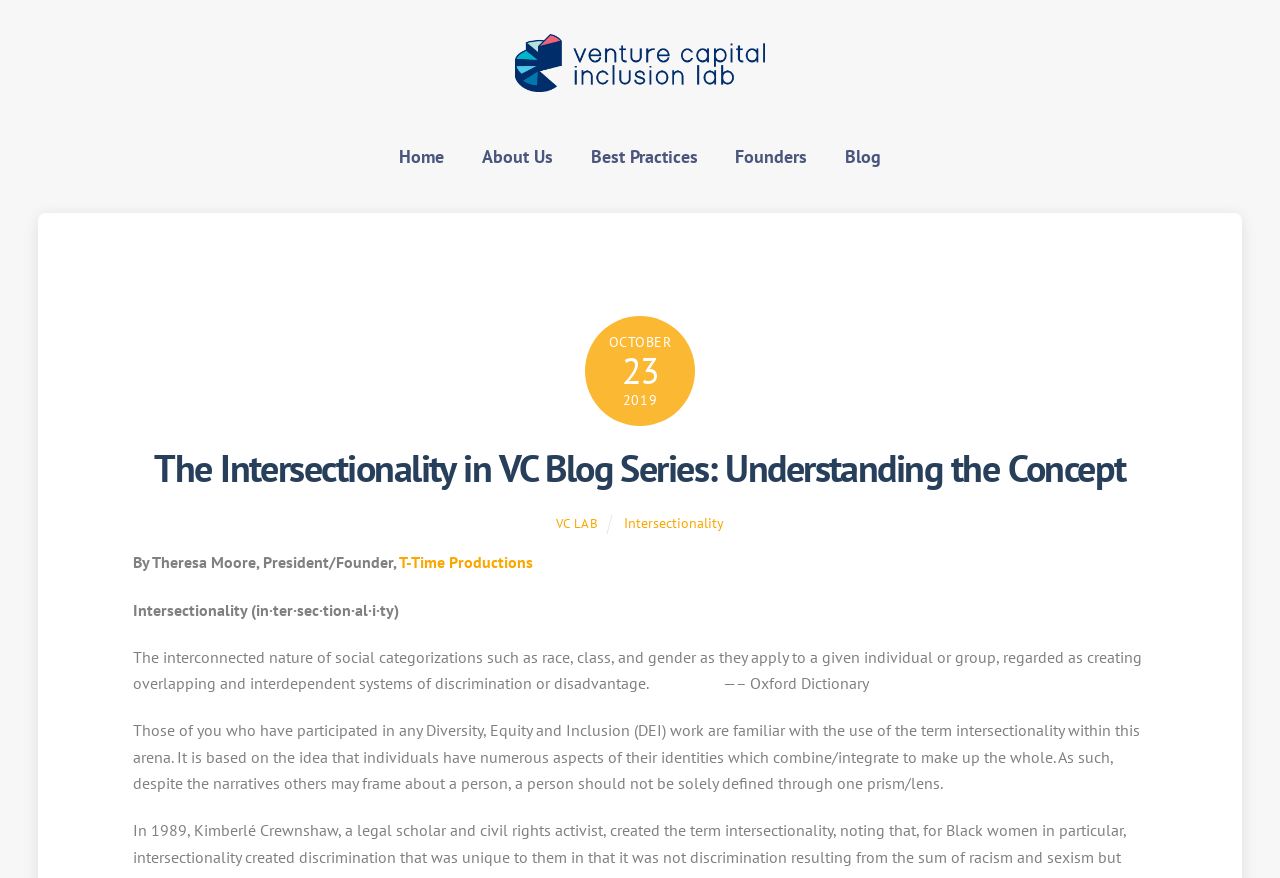Can you specify the bounding box coordinates for the region that should be clicked to fulfill this instruction: "go to VC INCLUSION LAB".

[0.402, 0.063, 0.598, 0.116]